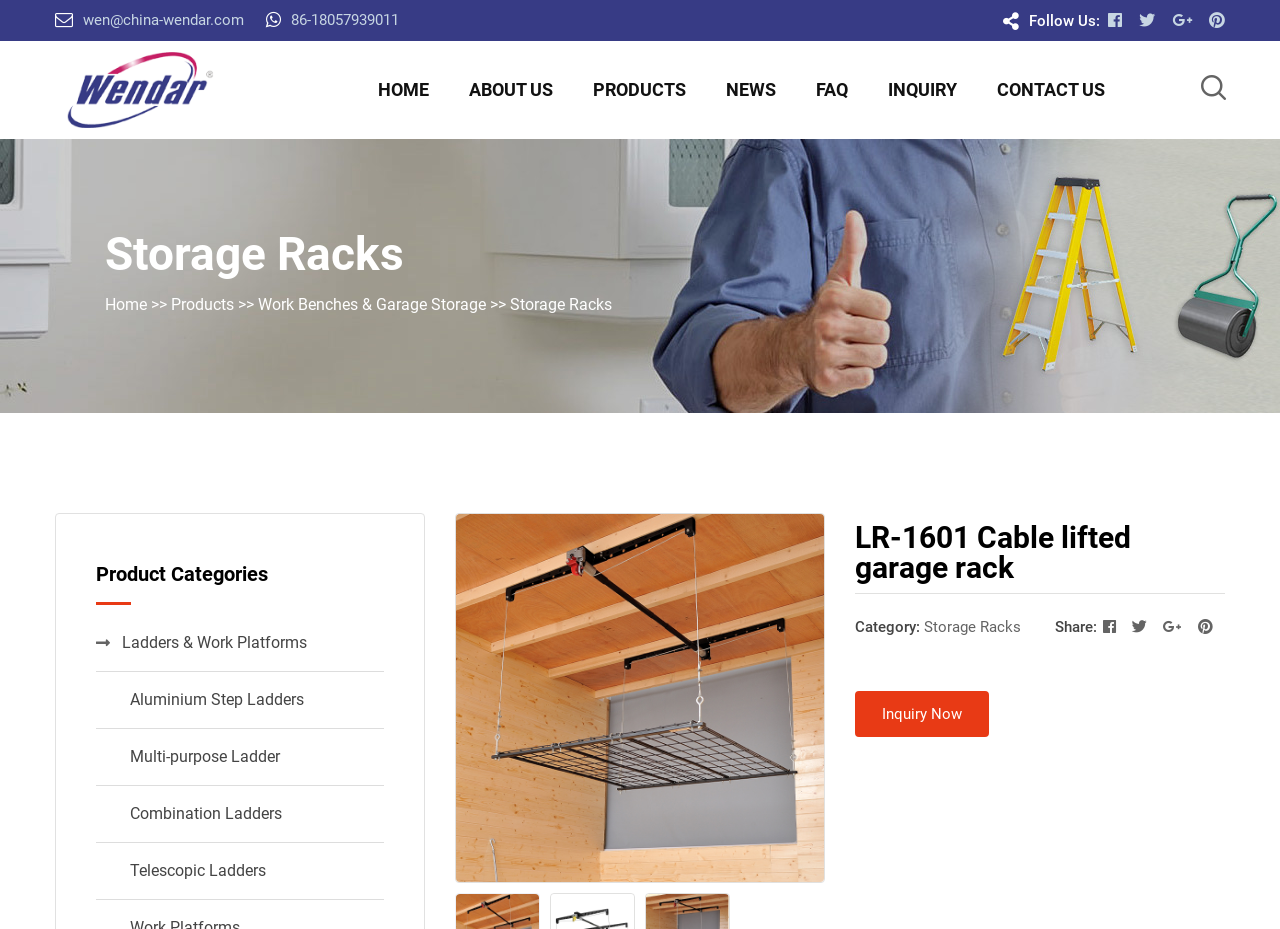How many social media links are there?
Kindly give a detailed and elaborate answer to the question.

I counted the number of social media links by looking at the icons displayed at the top right corner of the webpage. There are four icons, each representing a different social media platform.